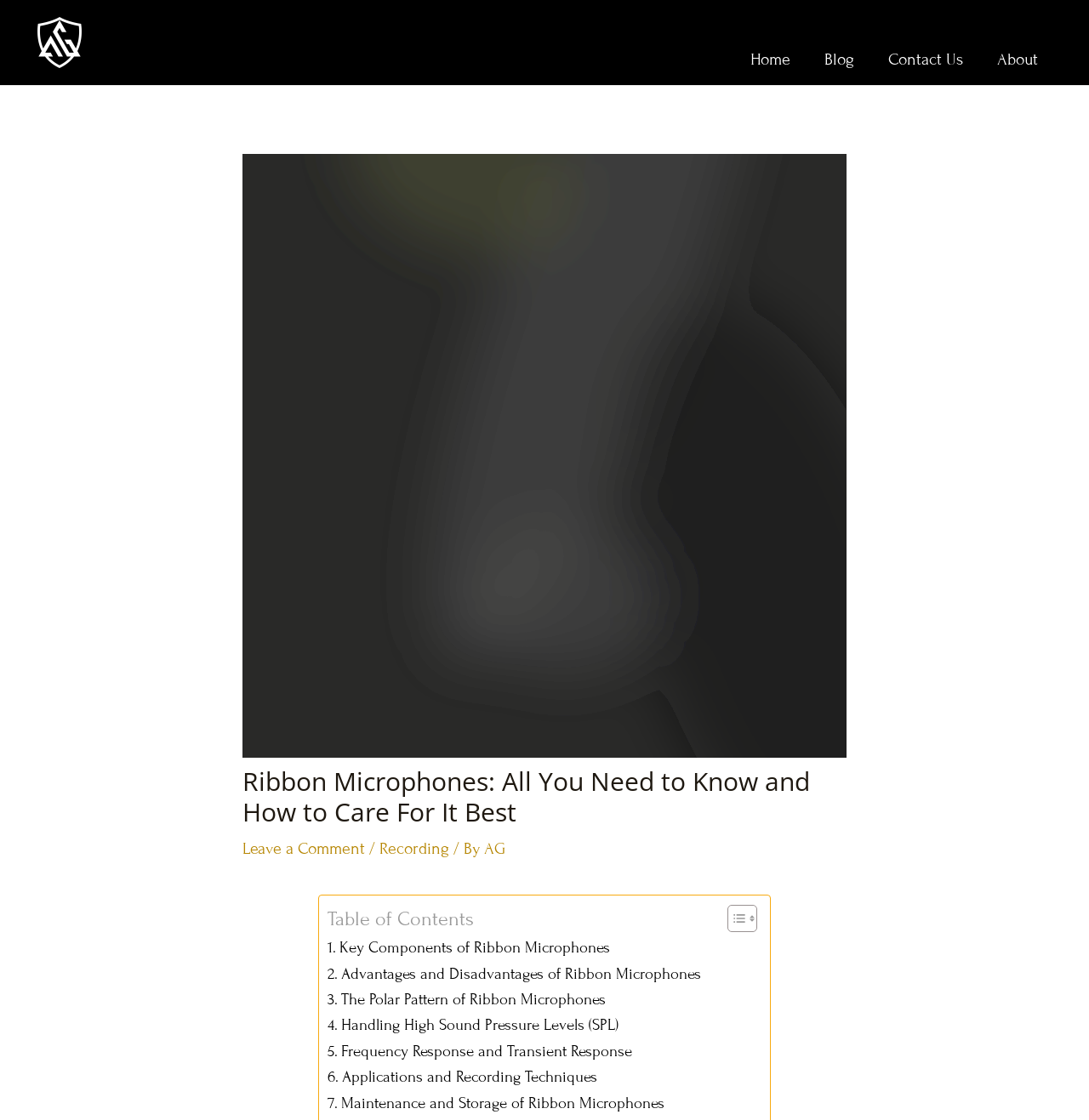Locate the bounding box coordinates of the element's region that should be clicked to carry out the following instruction: "leave a comment". The coordinates need to be four float numbers between 0 and 1, i.e., [left, top, right, bottom].

[0.223, 0.749, 0.335, 0.766]